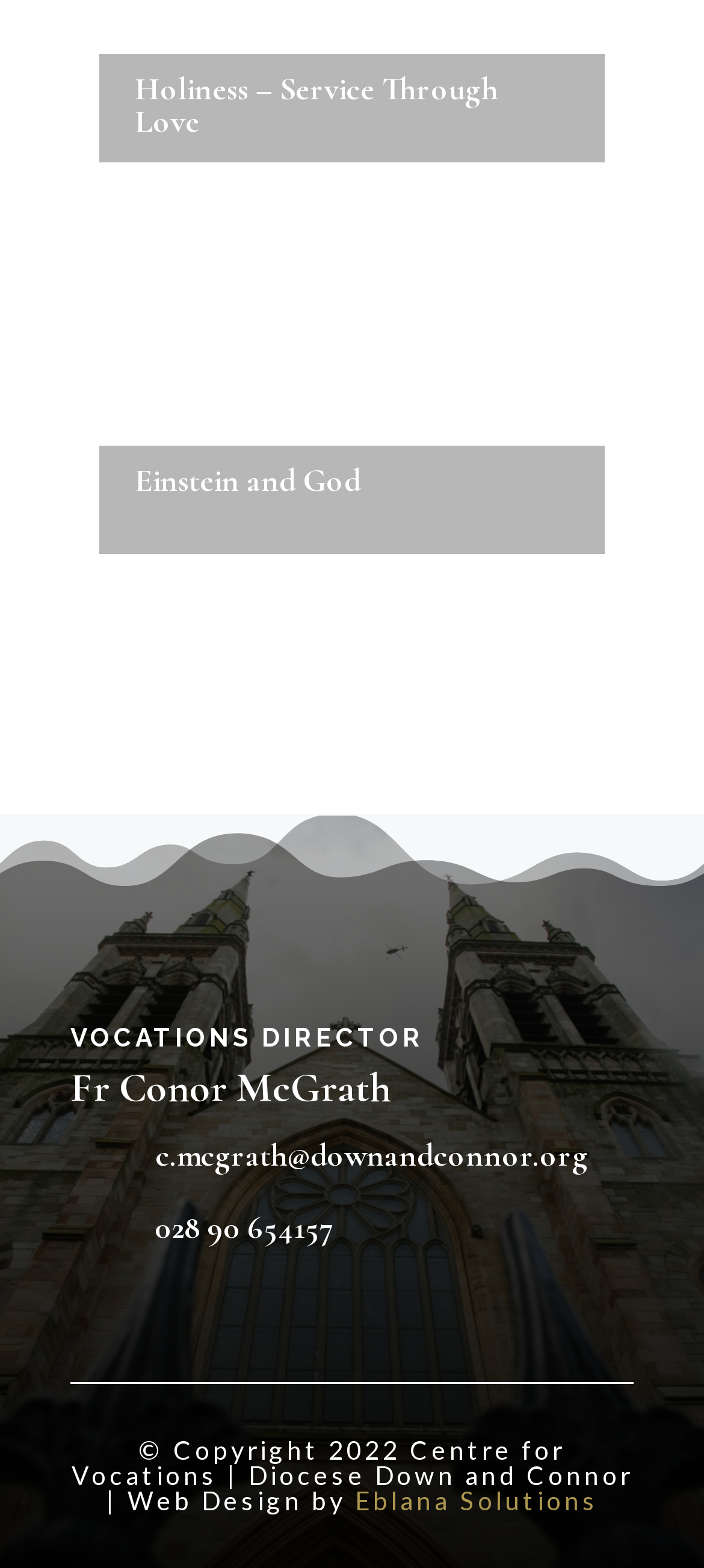What is the name of the vocations director?
From the image, provide a succinct answer in one word or a short phrase.

Fr Conor McGrath